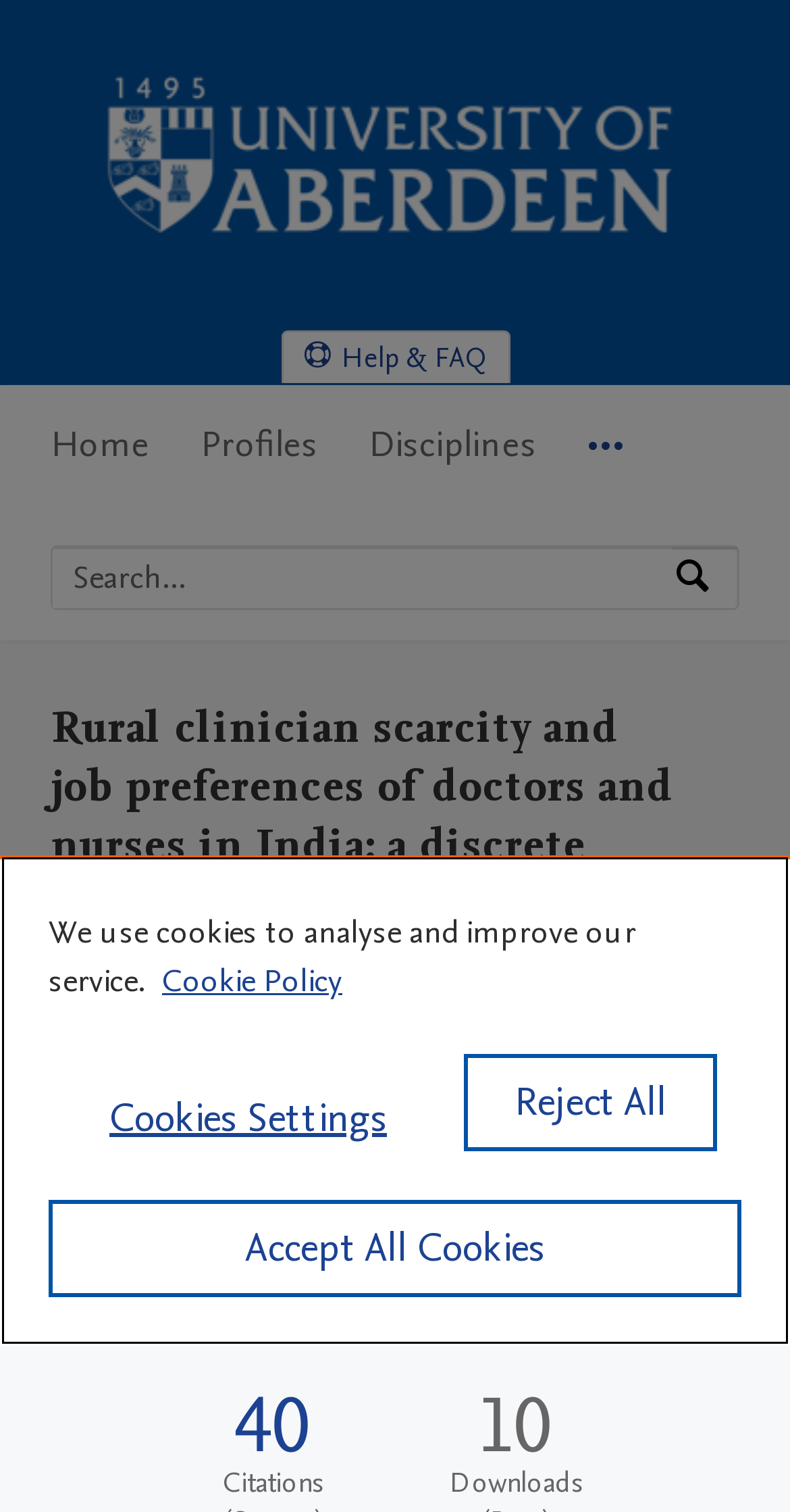What is the name of the research portal?
Based on the image content, provide your answer in one word or a short phrase.

The University of Aberdeen Research Portal